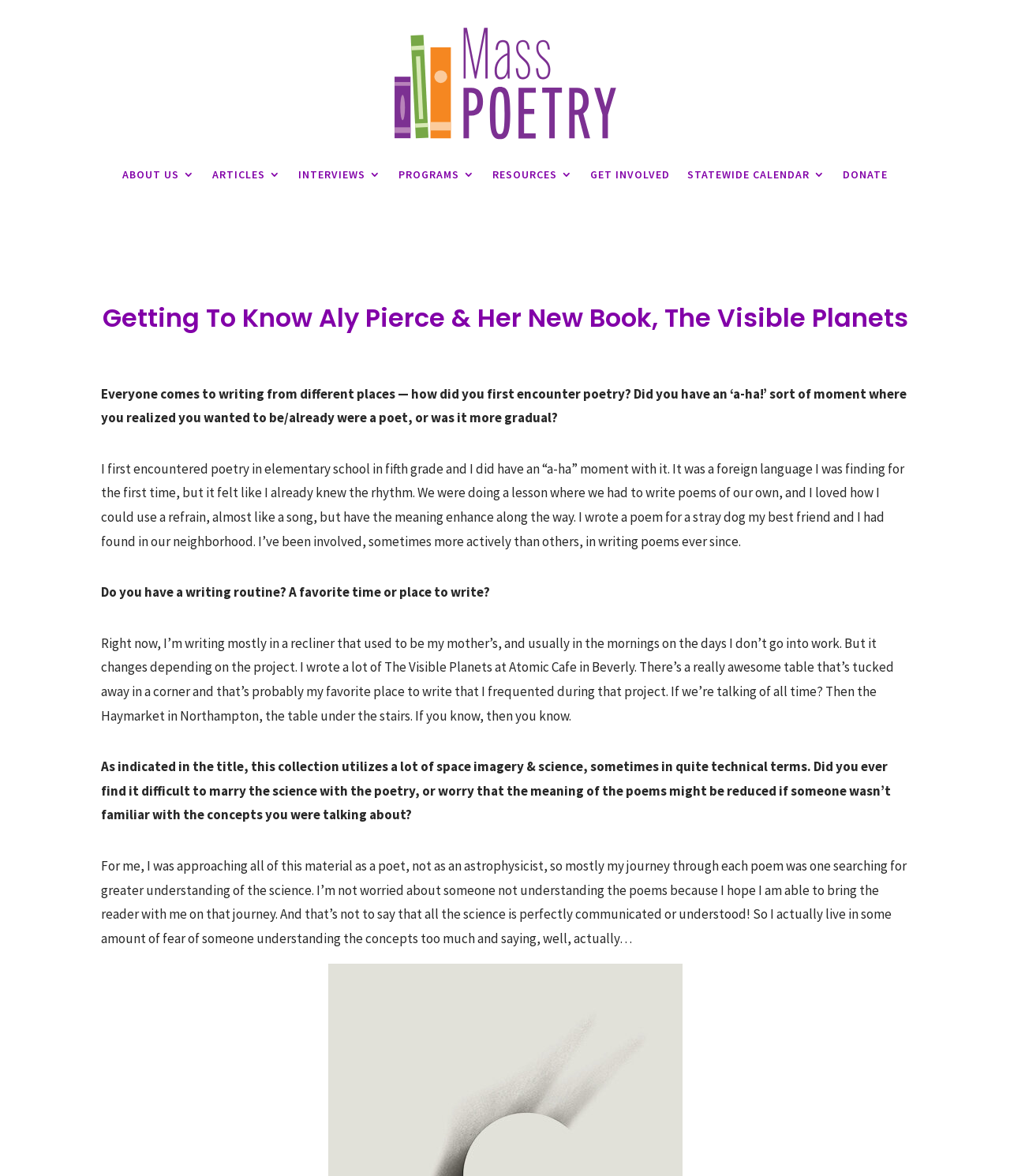What is the author's favorite place to write?
Please give a detailed answer to the question using the information shown in the image.

I determined the answer by reading the text where the author mentions writing mostly in a recliner that used to be her mother's, but also mentions writing a lot of The Visible Planets at Atomic Cafe in Beverly, which is her favorite place to write.